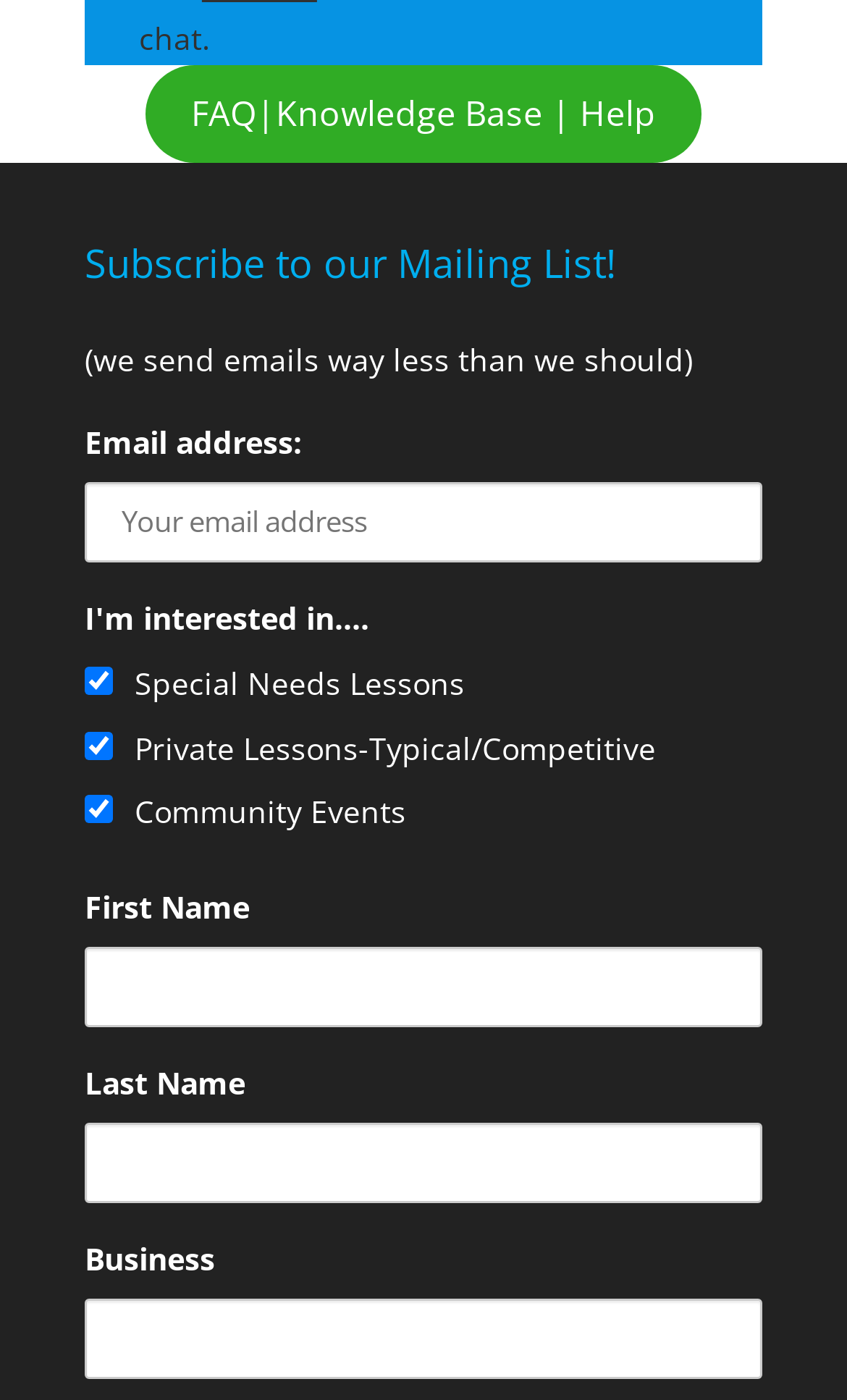What is the position of the 'FAQ|Knowledge Base | Help' link?
Please ensure your answer to the question is detailed and covers all necessary aspects.

The 'FAQ|Knowledge Base | Help' link is located at the top left of the webpage, with a bounding box coordinate of [0.172, 0.047, 0.828, 0.116]. This suggests that it is a prominent feature of the webpage, easily accessible to users.